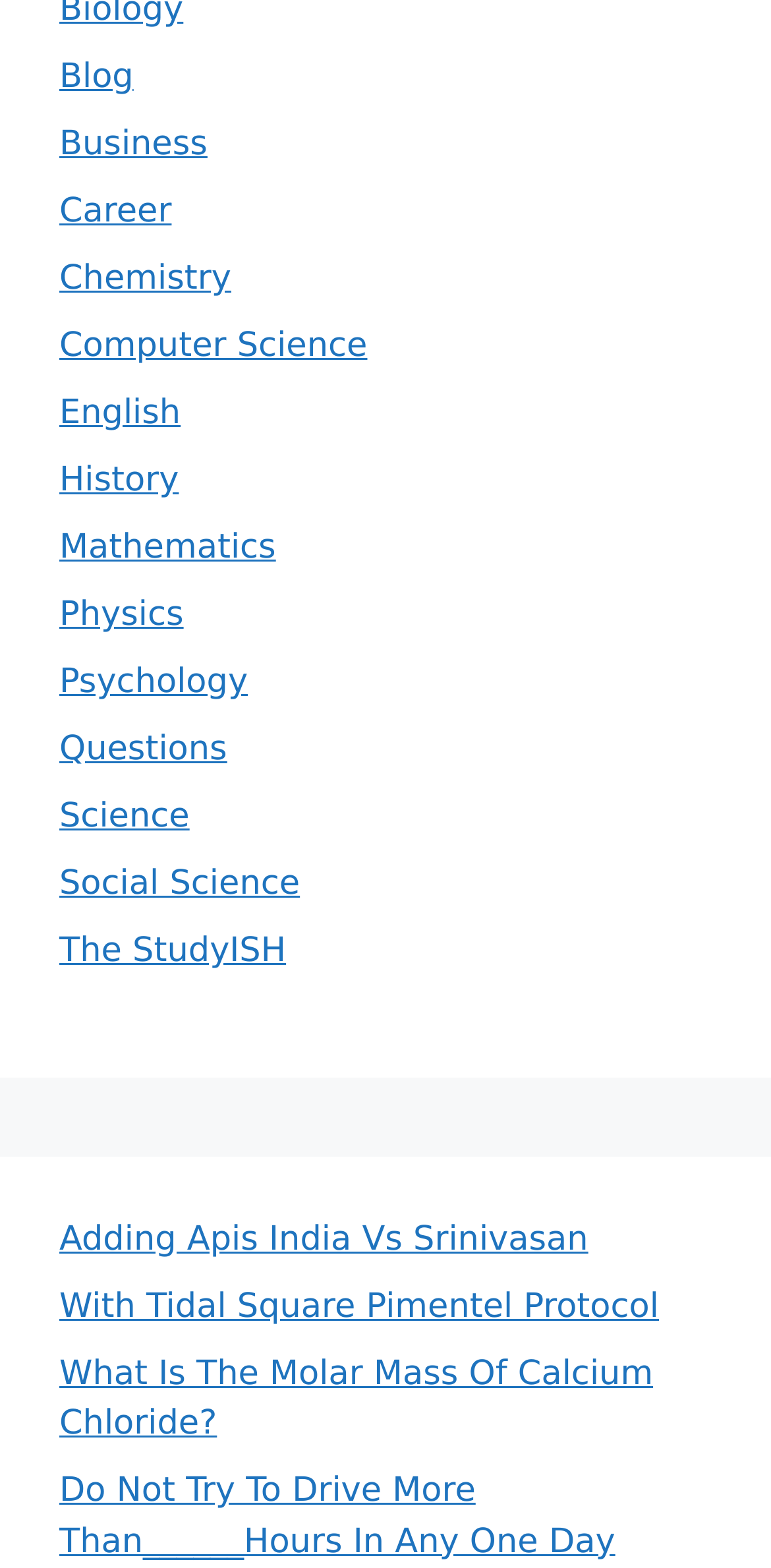Predict the bounding box coordinates of the area that should be clicked to accomplish the following instruction: "read about chemistry". The bounding box coordinates should consist of four float numbers between 0 and 1, i.e., [left, top, right, bottom].

[0.077, 0.165, 0.3, 0.191]